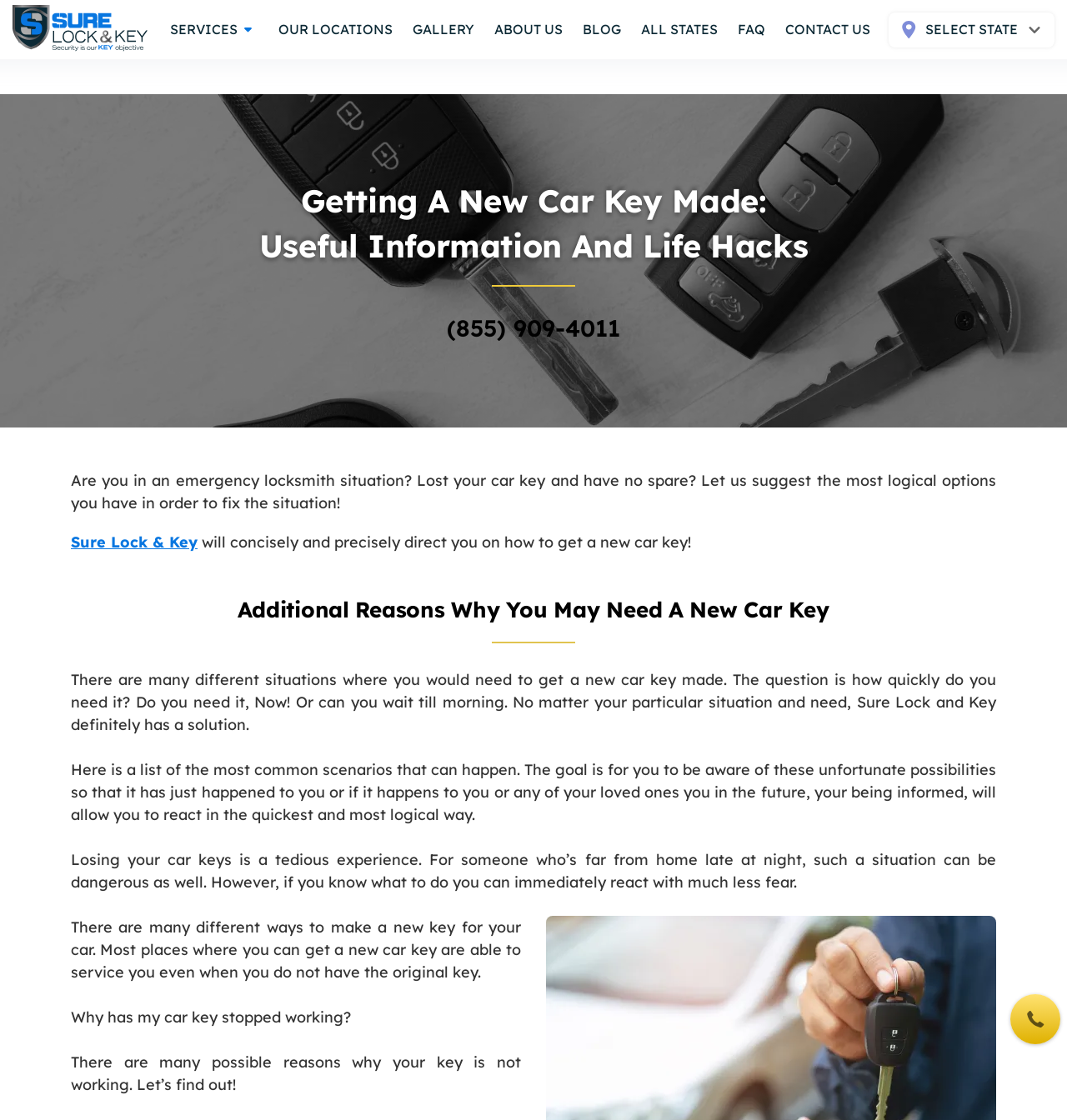Explain the contents of the webpage comprehensively.

This webpage is about getting a new car key made, specifically providing useful information and life hacks. At the top left, there is a company logo, accompanied by a navigation menu with links to various sections, including "Our Locations", "Gallery", "About Us", "Blog", "All States", "FAQ", and "Contact Us". 

Below the navigation menu, there is a section with a heading "Getting A New Car Key Made: Useful Information And Life Hacks". This section contains a phone number, (855) 909-4011, and a brief introduction to the content of the page. 

The main content of the page is divided into several sections. The first section explains the situation of losing a car key and having no spare, and how the company, Sure Lock & Key, can help. The second section, "Additional Reasons Why You May Need A New Car Key", lists various scenarios where a new car key is needed, such as losing the key or the key stopping working. 

Throughout the page, there are several images, including the company logo, arrow icons, and a phone icon. There is also a disabled grey arrow icon button at the bottom right corner of the page.